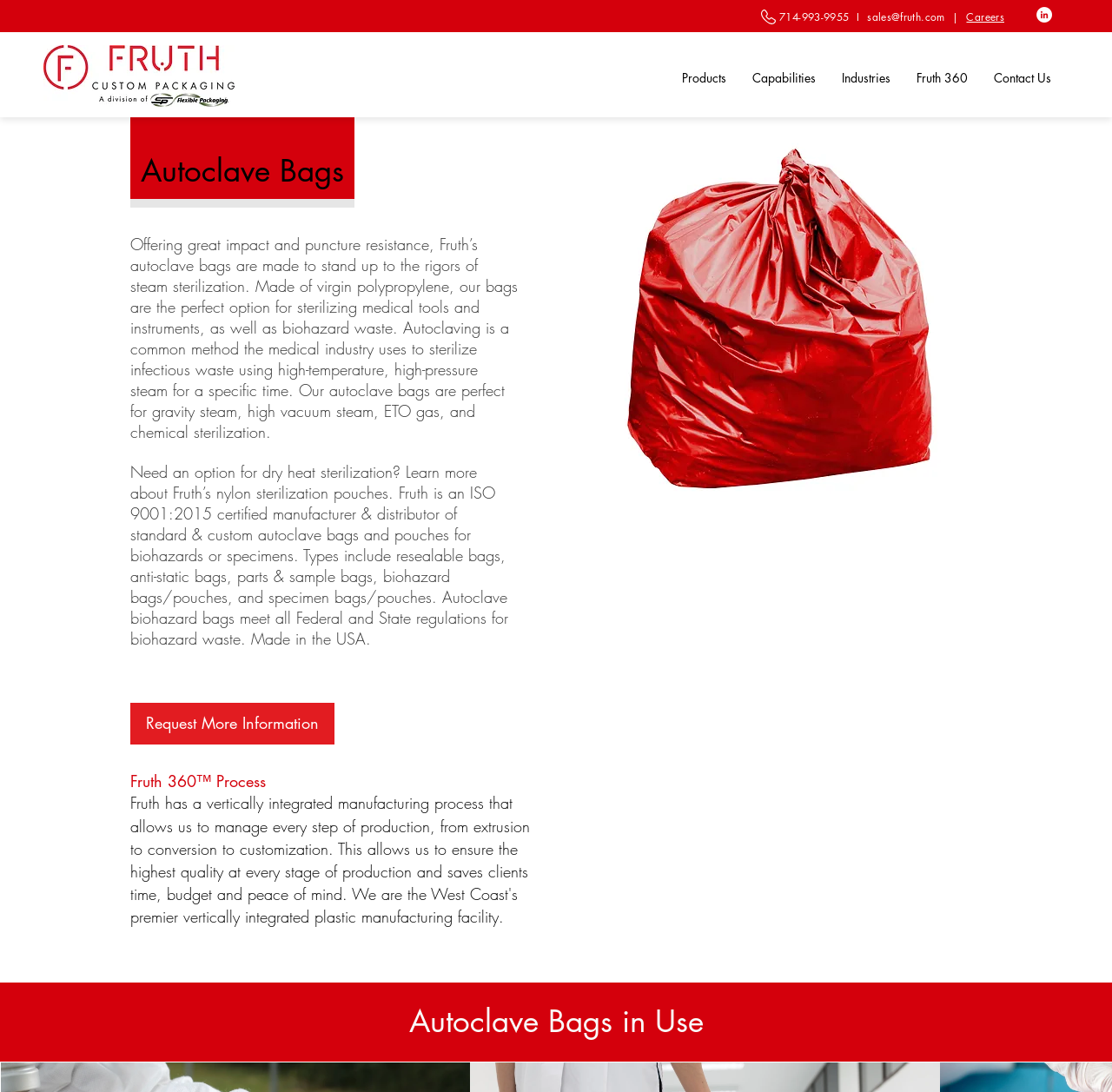What is the purpose of autoclaving in the medical industry?
Using the image as a reference, give an elaborate response to the question.

Based on the webpage, autoclaving is a common method used in the medical industry to sterilize infectious waste using high-temperature, high-pressure steam for a specific time.